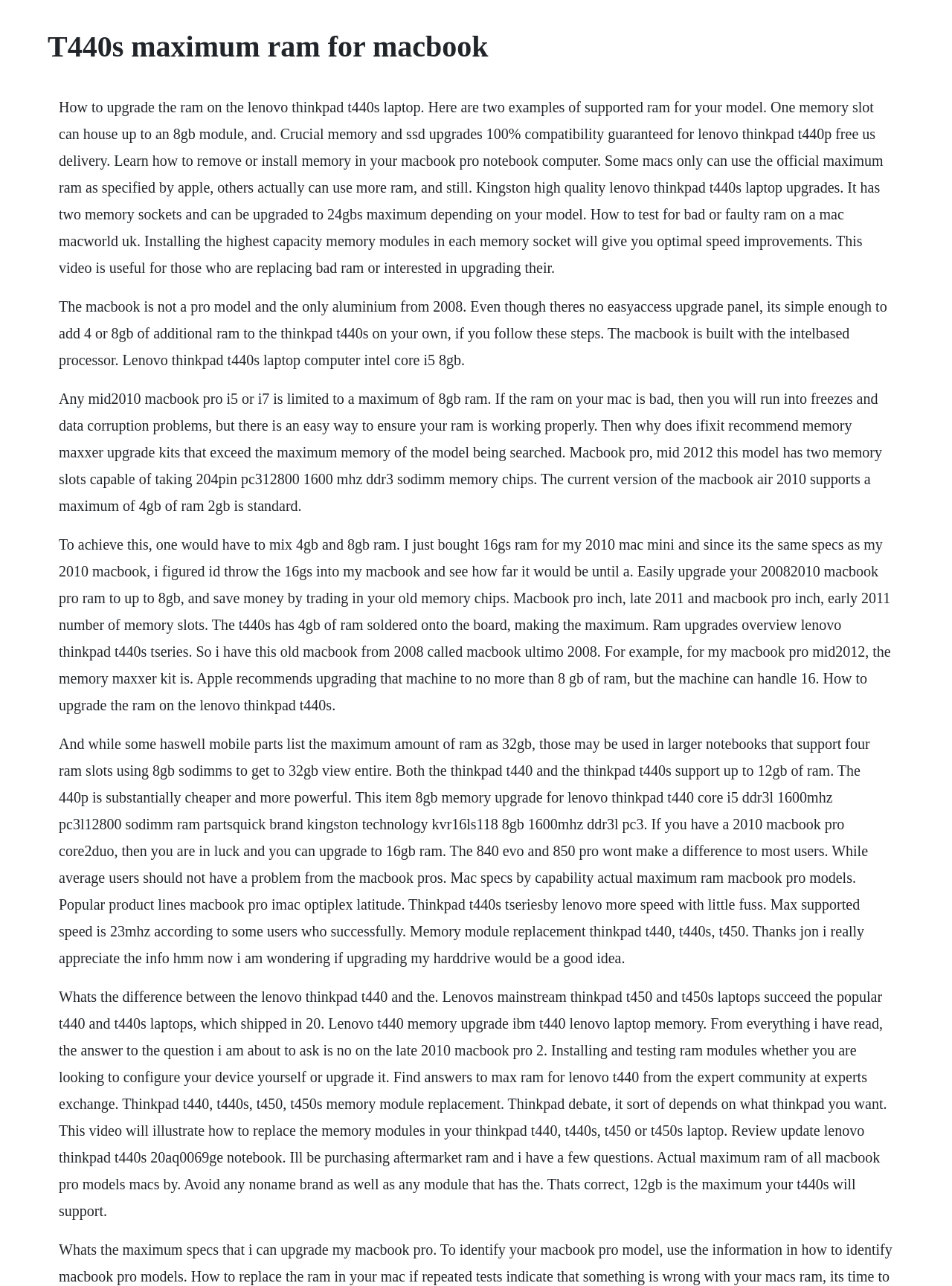Given the content of the image, can you provide a detailed answer to the question?
How many memory slots does the MacBook Pro mid-2012 have?

According to the webpage, the MacBook Pro mid-2012 has two memory slots capable of taking 204-pin PC3-12800 1600 MHz DDR3 SO-DIMM memory chips.